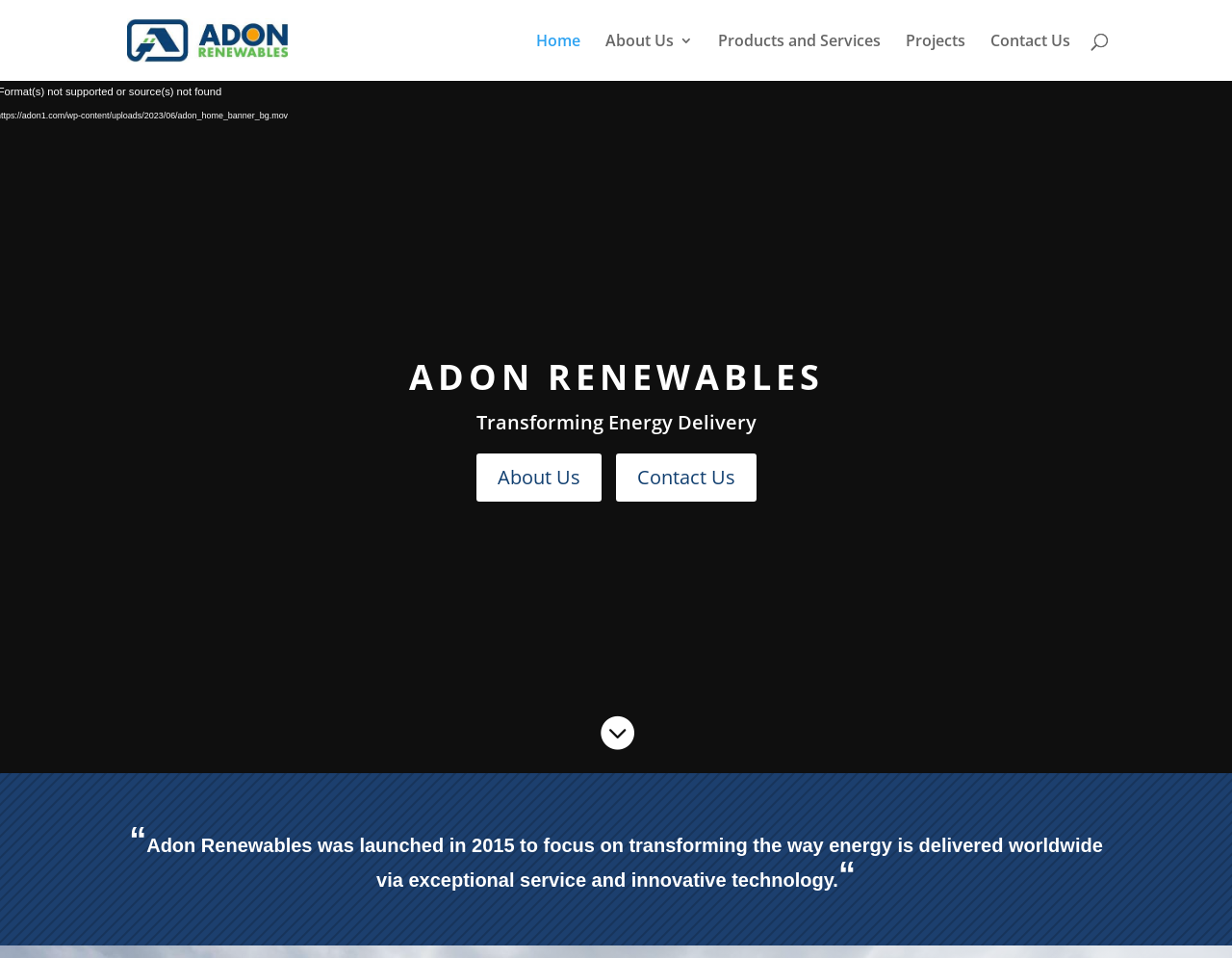Provide a single word or phrase answer to the question: 
How many buttons are in the hero section?

2